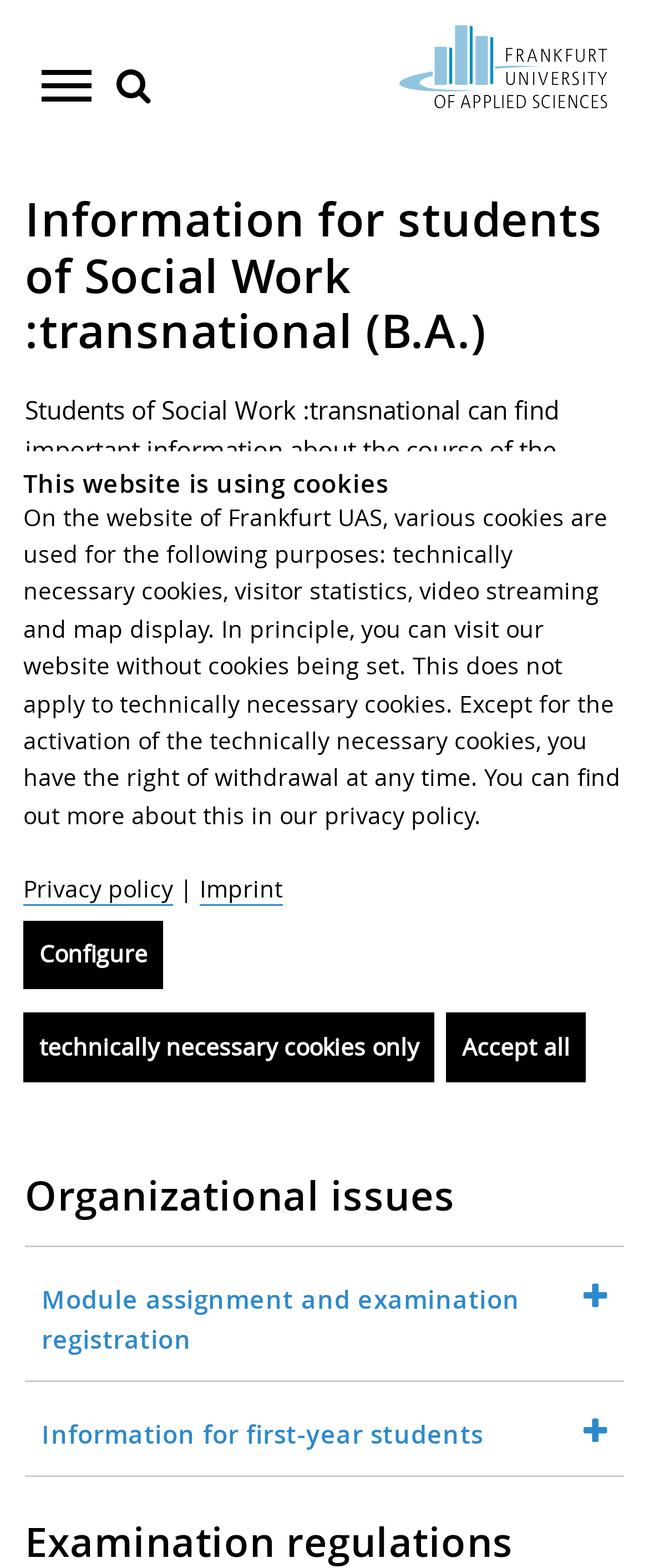Find the bounding box coordinates for the area that should be clicked to accomplish the instruction: "Go back to previous navigation level".

[0.09, 0.097, 0.962, 0.171]